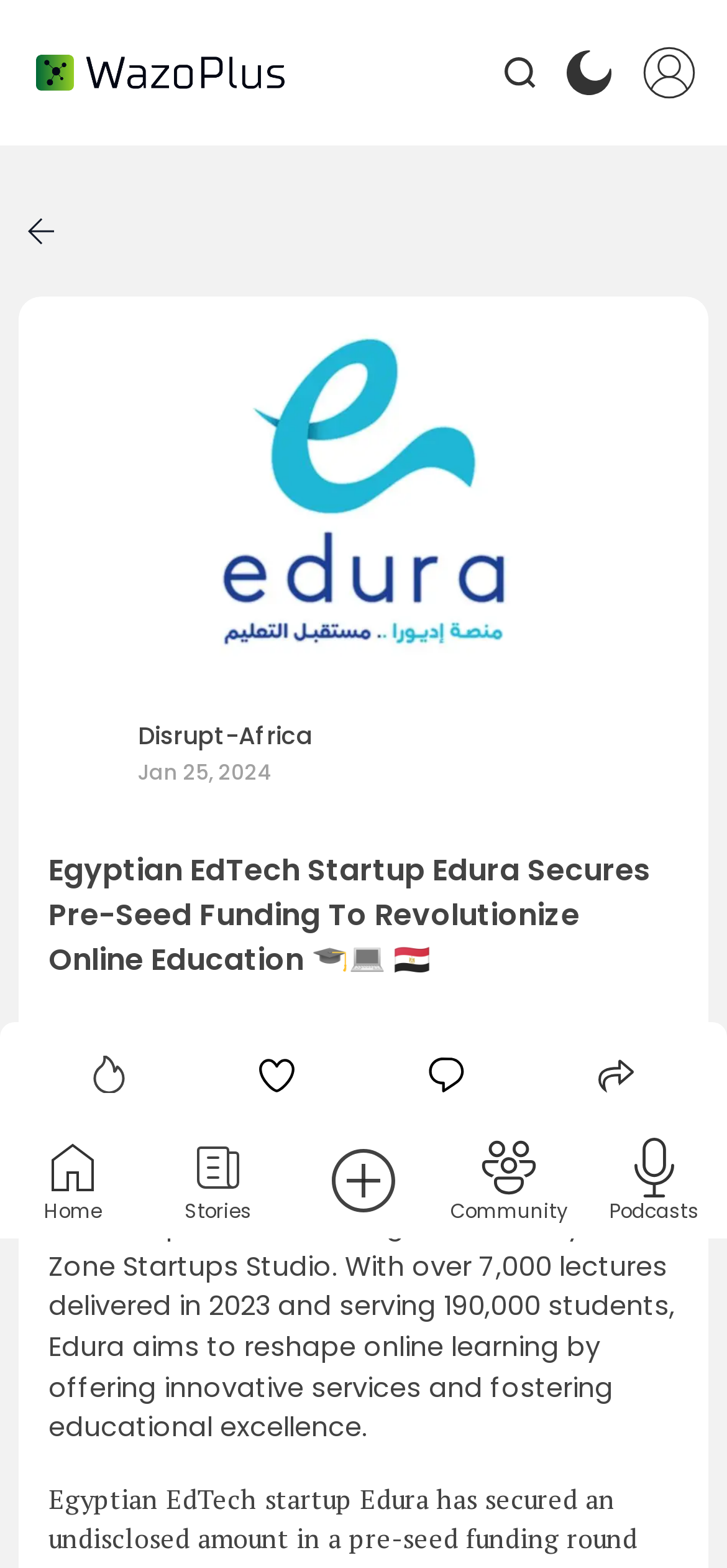Identify the bounding box of the HTML element described as: "Disrupt-AfricaJan 25, 2024".

[0.067, 0.462, 0.431, 0.506]